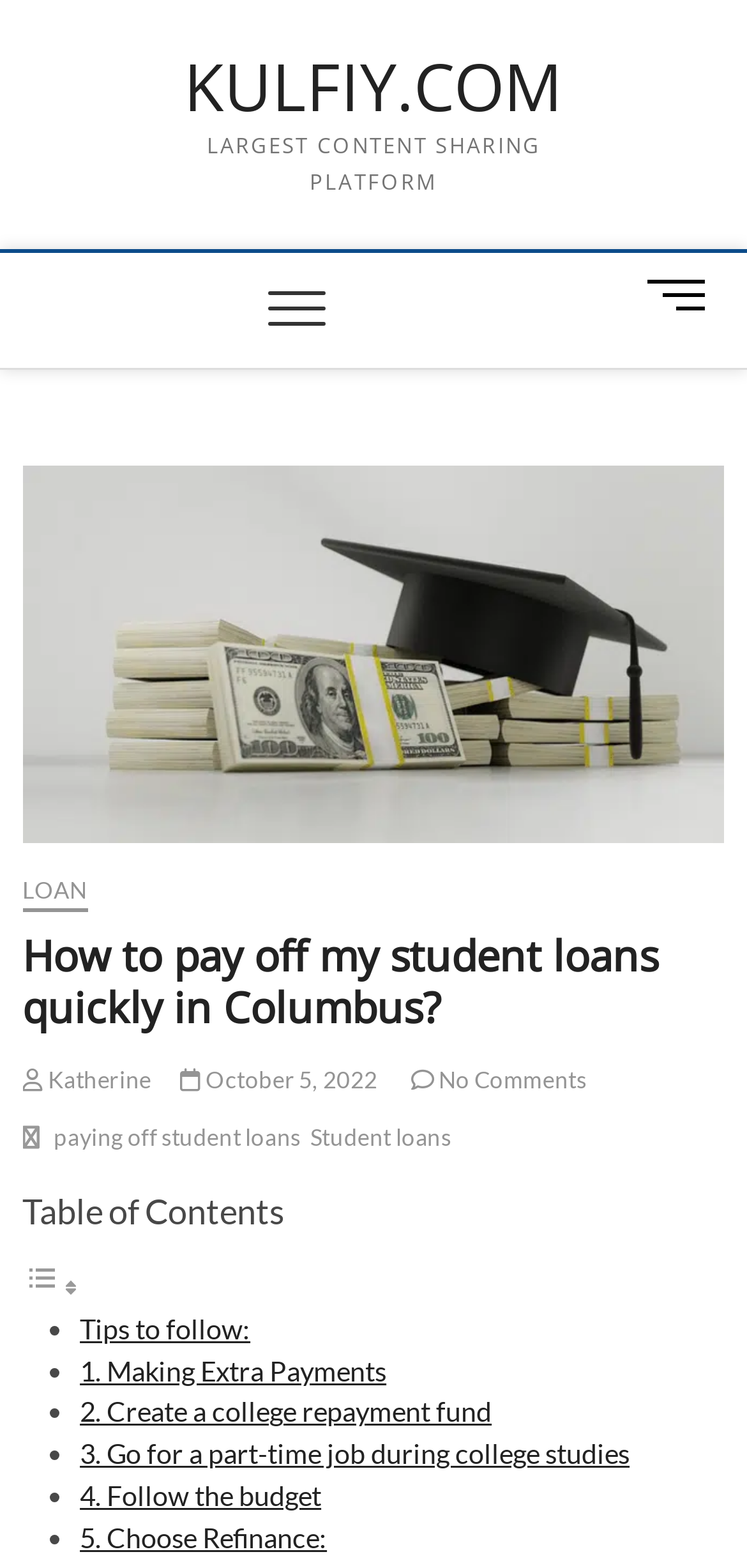Identify the bounding box coordinates of the clickable region necessary to fulfill the following instruction: "Toggle the table of contents". The bounding box coordinates should be four float numbers between 0 and 1, i.e., [left, top, right, bottom].

[0.03, 0.809, 0.107, 0.831]